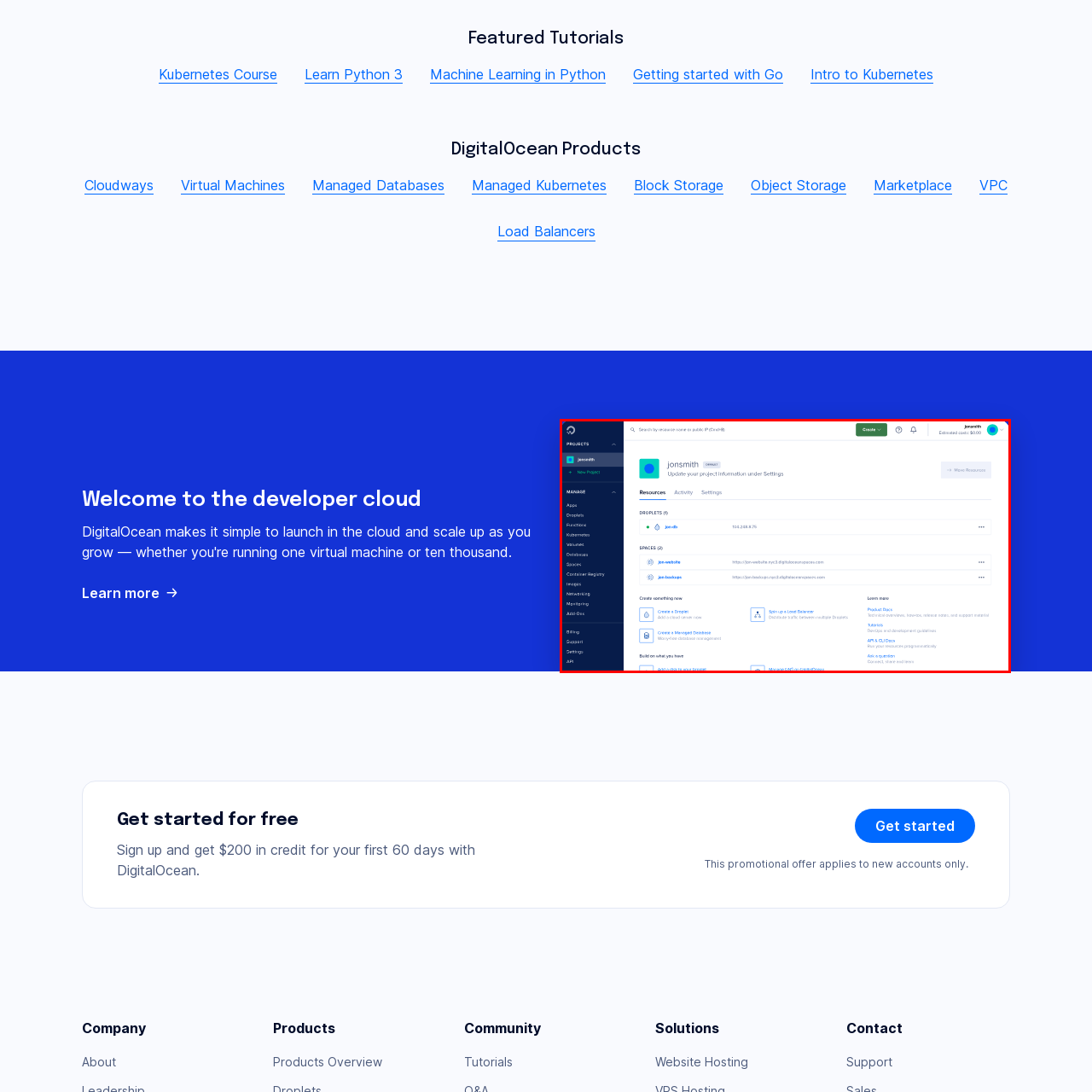Look closely at the image surrounded by the red box, What is the purpose of the 'Settings' tab? Give your answer as a single word or phrase.

Update project information